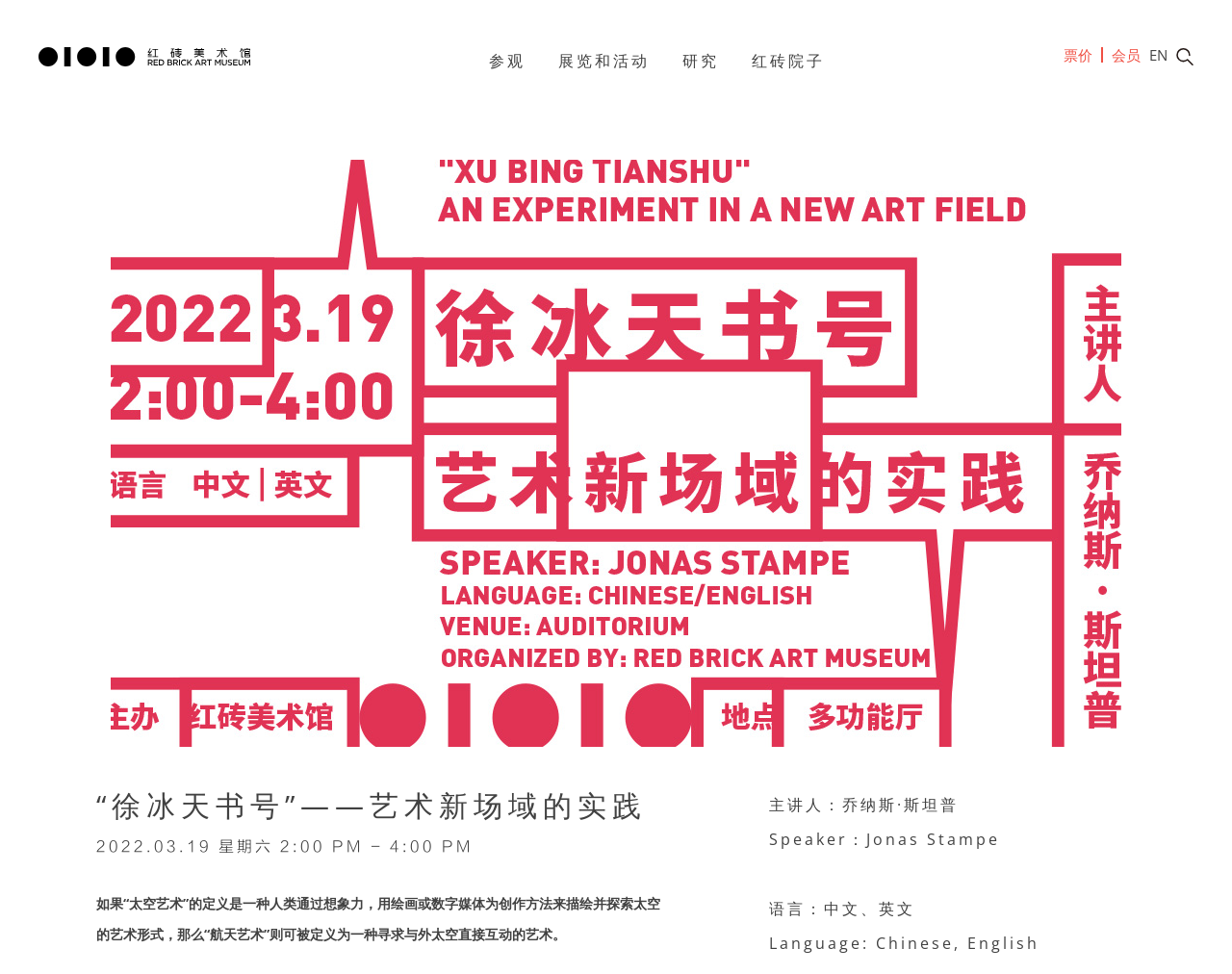Could you determine the bounding box coordinates of the clickable element to complete the instruction: "View the '票价' link"? Provide the coordinates as four float numbers between 0 and 1, i.e., [left, top, right, bottom].

[0.863, 0.046, 0.887, 0.066]